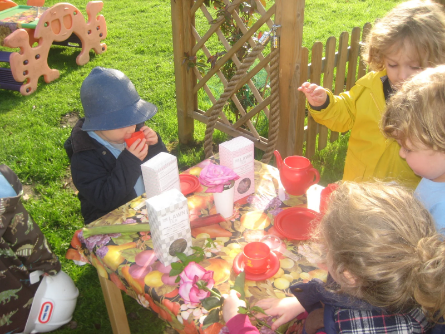Elaborate on the various elements present in the image.

The image captures a delightful outdoor tea party scene among young children, set on a vibrant table adorned with a floral tablecloth. One child, dressed in a blue hat and jacket, enjoys sipping from a cup, while another child, wearing a bright yellow coat, reaches out excitedly, likely participating in the imaginative play. The table features various cups and dessert-style boxes, enhancing the playful atmosphere. In the background, a playground structure can be seen, blending seamlessly with the lush green grass, creating a lively and inviting outdoor environment for the children to explore and engage in social interactions. This scene reflects the nursery's emphasis on nurturing creativity and social skills through carefully planned activities.